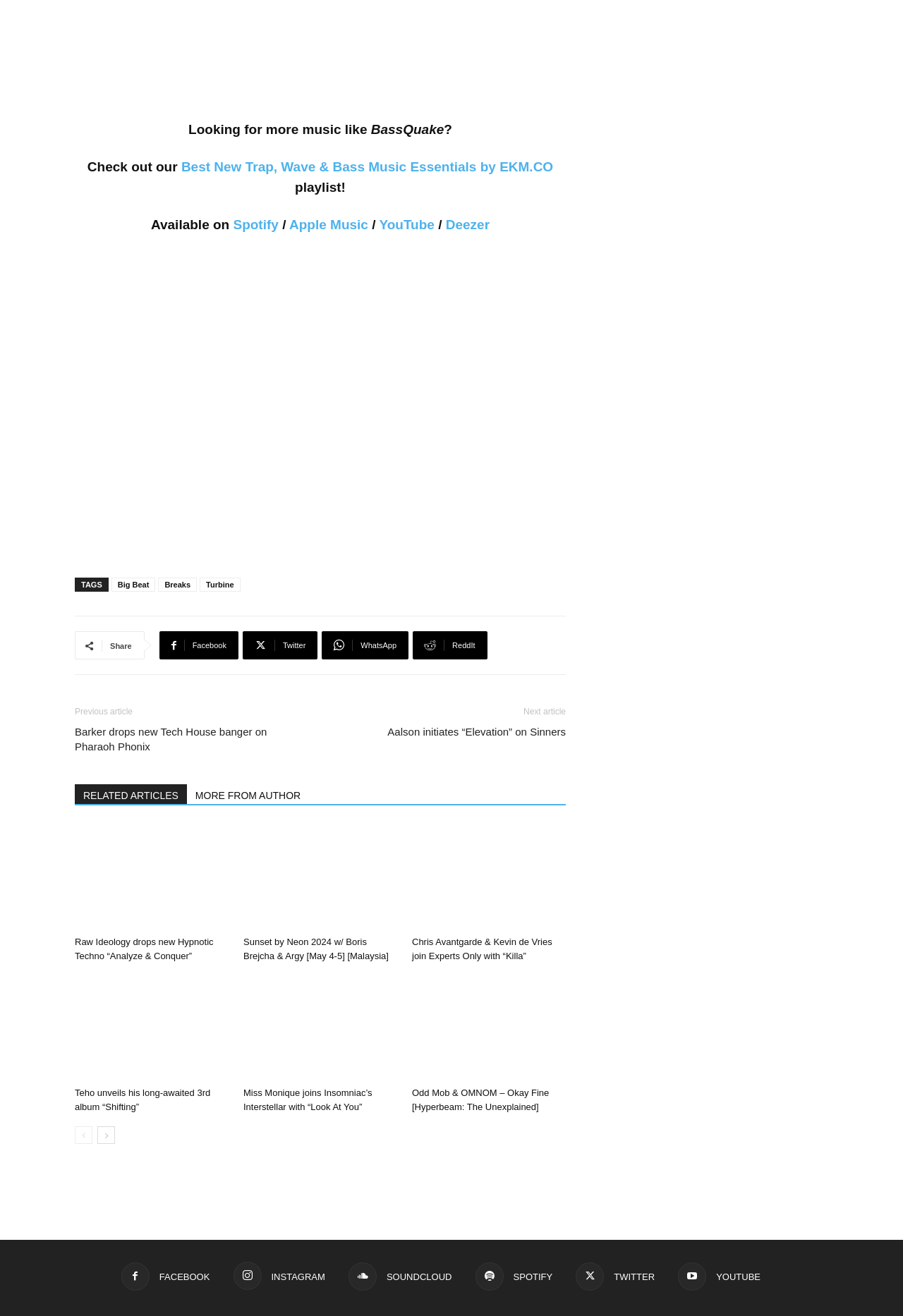Use the details in the image to answer the question thoroughly: 
What is the name of the playlist?

I looked at the webpage and found the name of the playlist, which is 'Best New Trap, Wave & Bass Music Essentials by EKM.CO'.